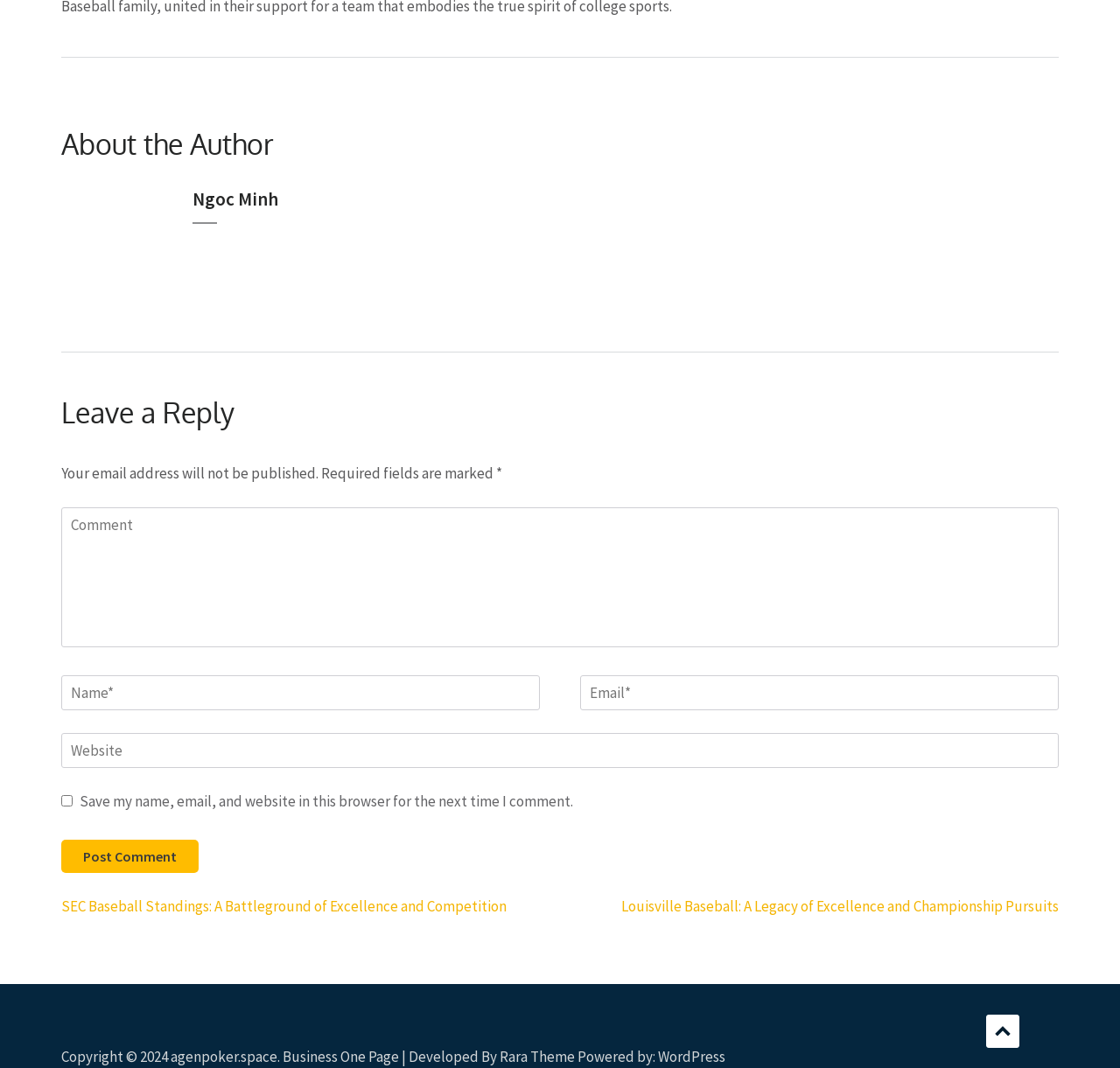Identify the bounding box coordinates of the part that should be clicked to carry out this instruction: "Visit the previous post".

[0.055, 0.84, 0.452, 0.858]